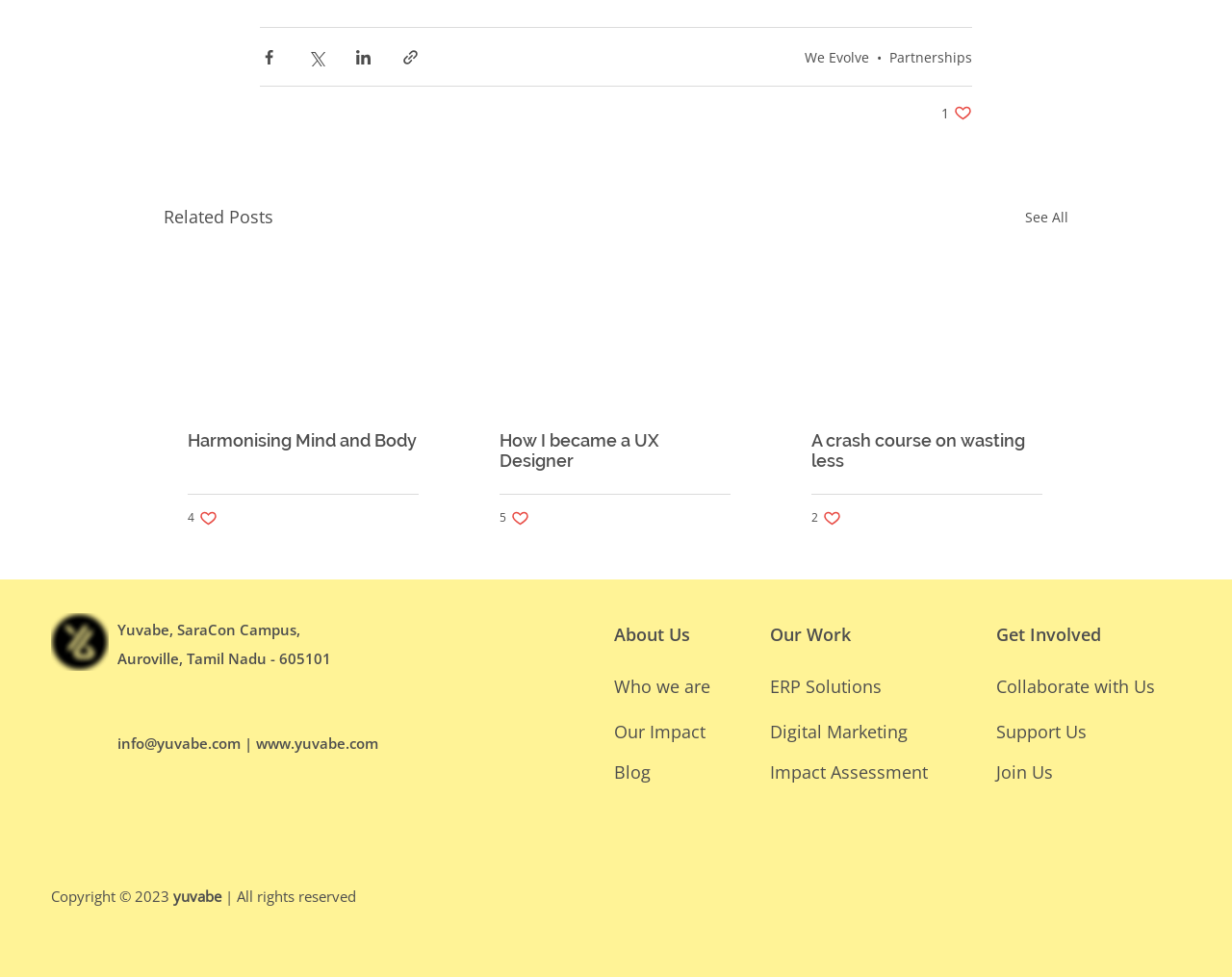Determine the bounding box coordinates of the clickable area required to perform the following instruction: "Visit the Yuvabe homepage". The coordinates should be represented as four float numbers between 0 and 1: [left, top, right, bottom].

[0.041, 0.628, 0.088, 0.687]